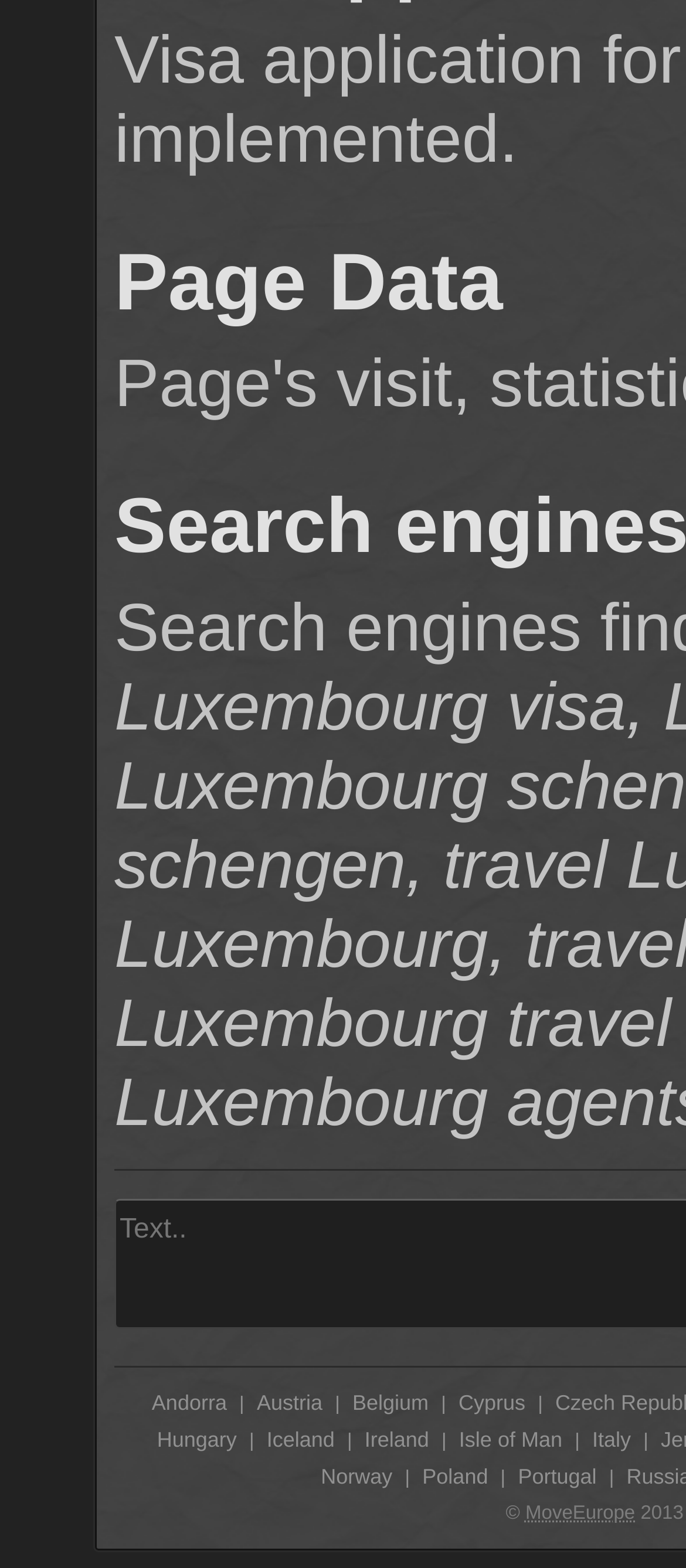Please determine the bounding box coordinates of the area that needs to be clicked to complete this task: 'Visit Austria'. The coordinates must be four float numbers between 0 and 1, formatted as [left, top, right, bottom].

[0.374, 0.886, 0.47, 0.902]